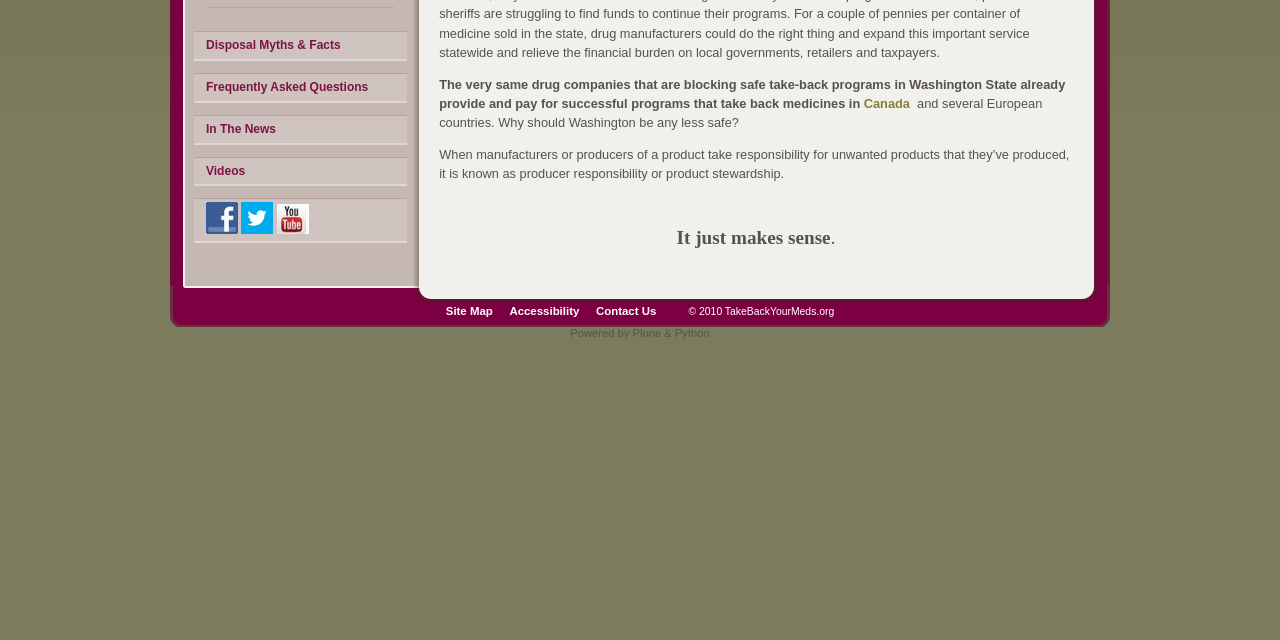From the element description: "Disposal Myths & Facts", extract the bounding box coordinates of the UI element. The coordinates should be expressed as four float numbers between 0 and 1, in the order [left, top, right, bottom].

[0.161, 0.06, 0.266, 0.082]